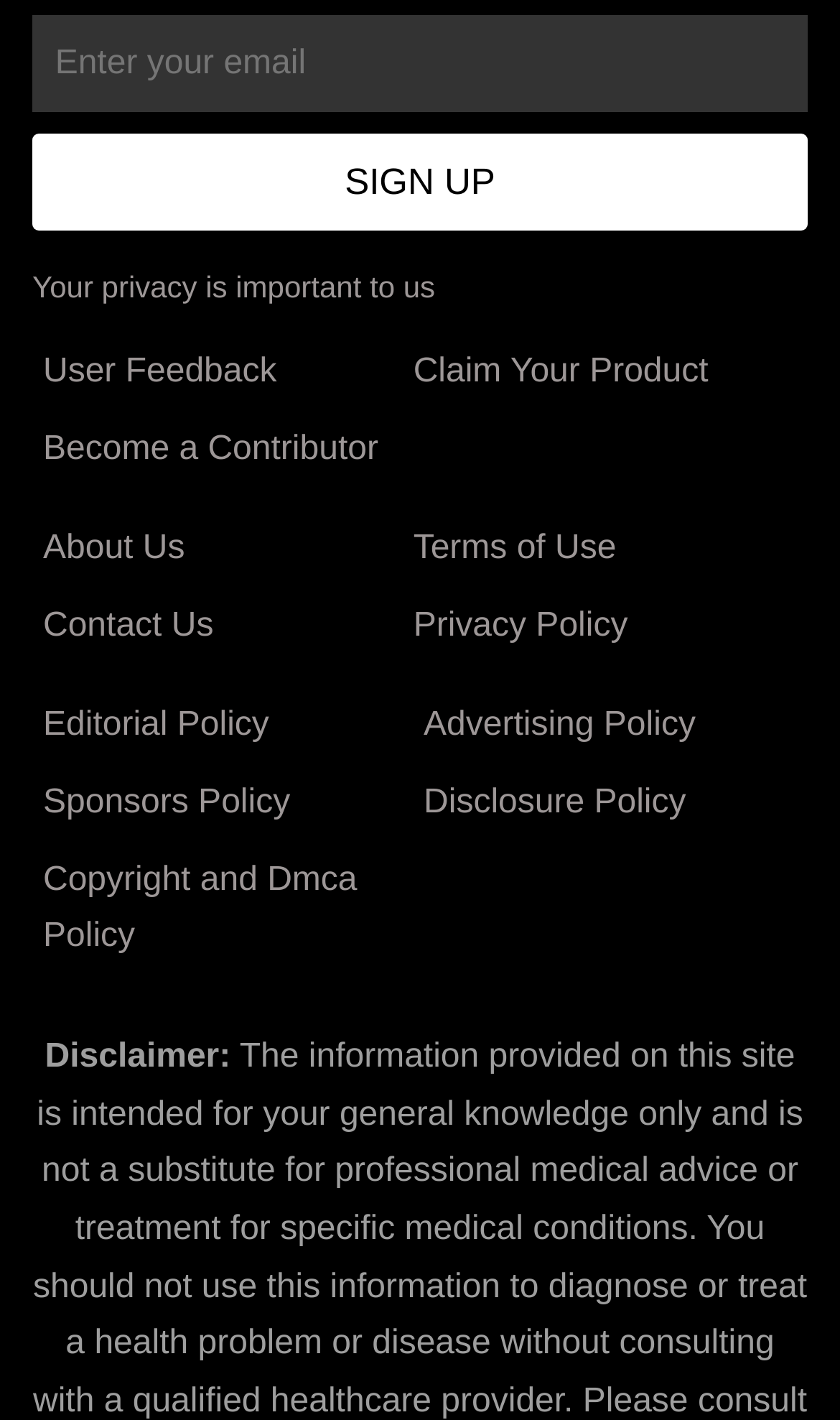What is the disclaimer about?
Please answer the question with a single word or phrase, referencing the image.

Not specified